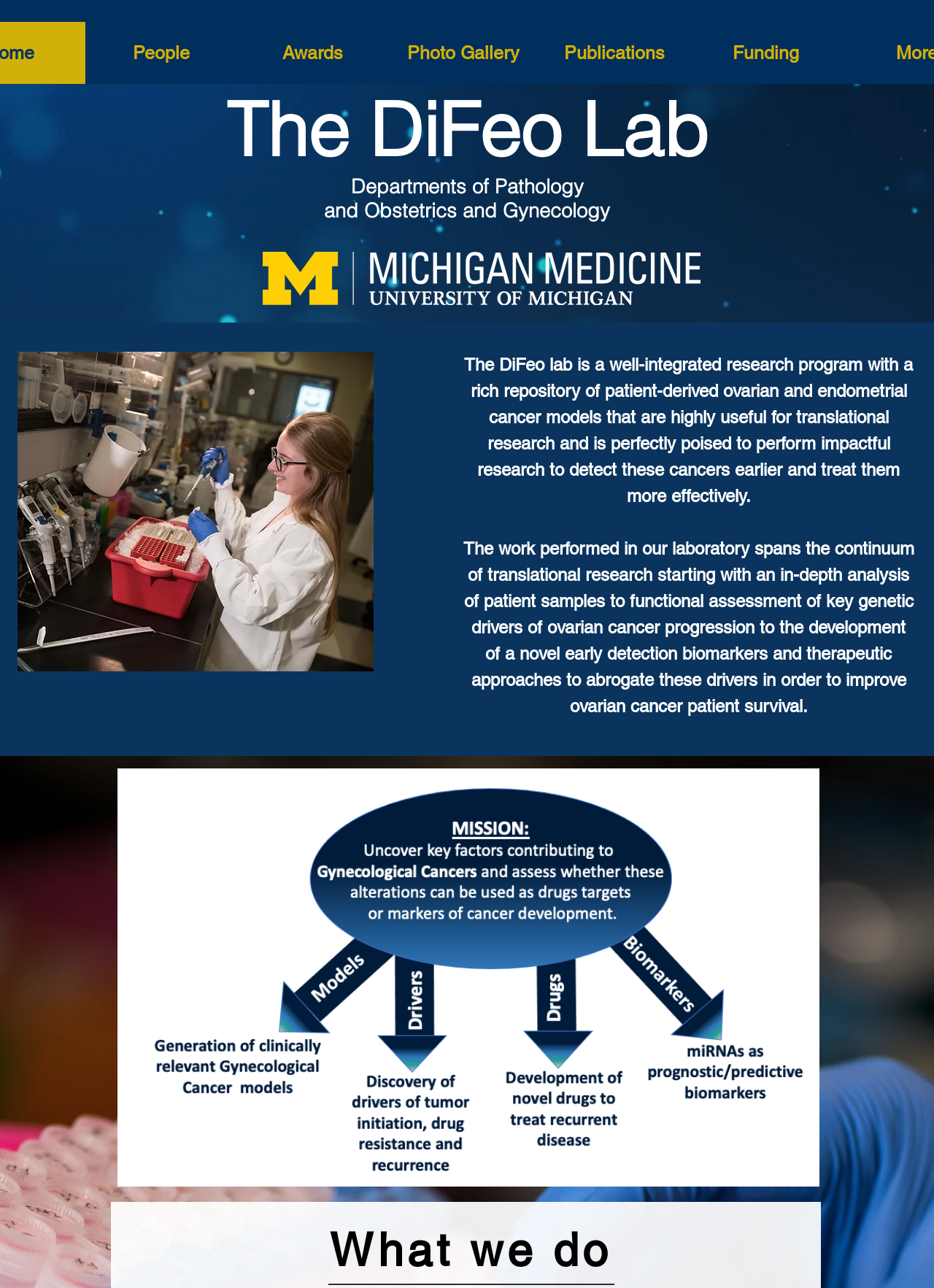What are the lab's research areas?
Based on the visual information, provide a detailed and comprehensive answer.

I identified the research area by reading the static text elements, which mention 'translational research' and describe the lab's work as spanning 'the continuum of translational research'.